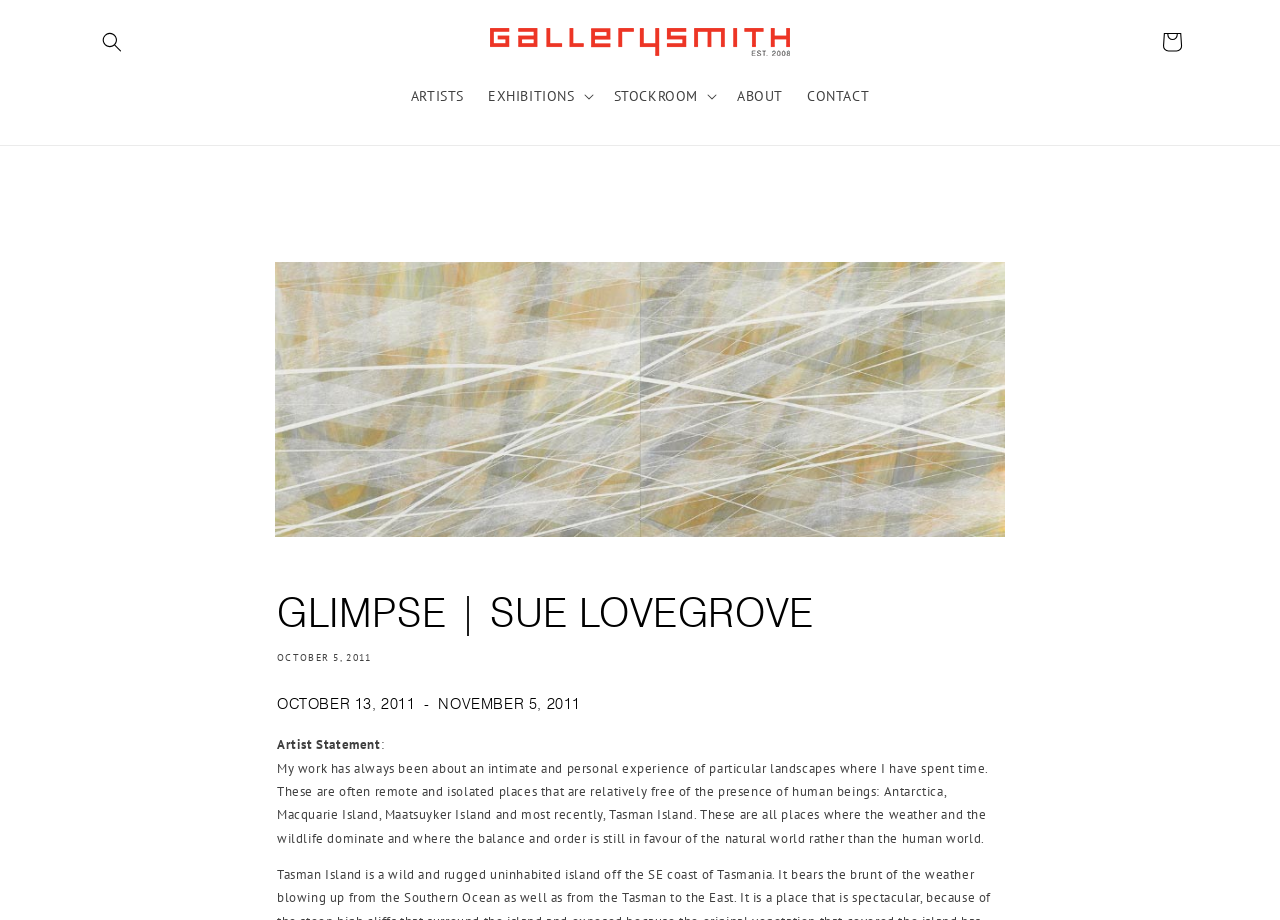Show me the bounding box coordinates of the clickable region to achieve the task as per the instruction: "View cart".

[0.898, 0.022, 0.933, 0.07]